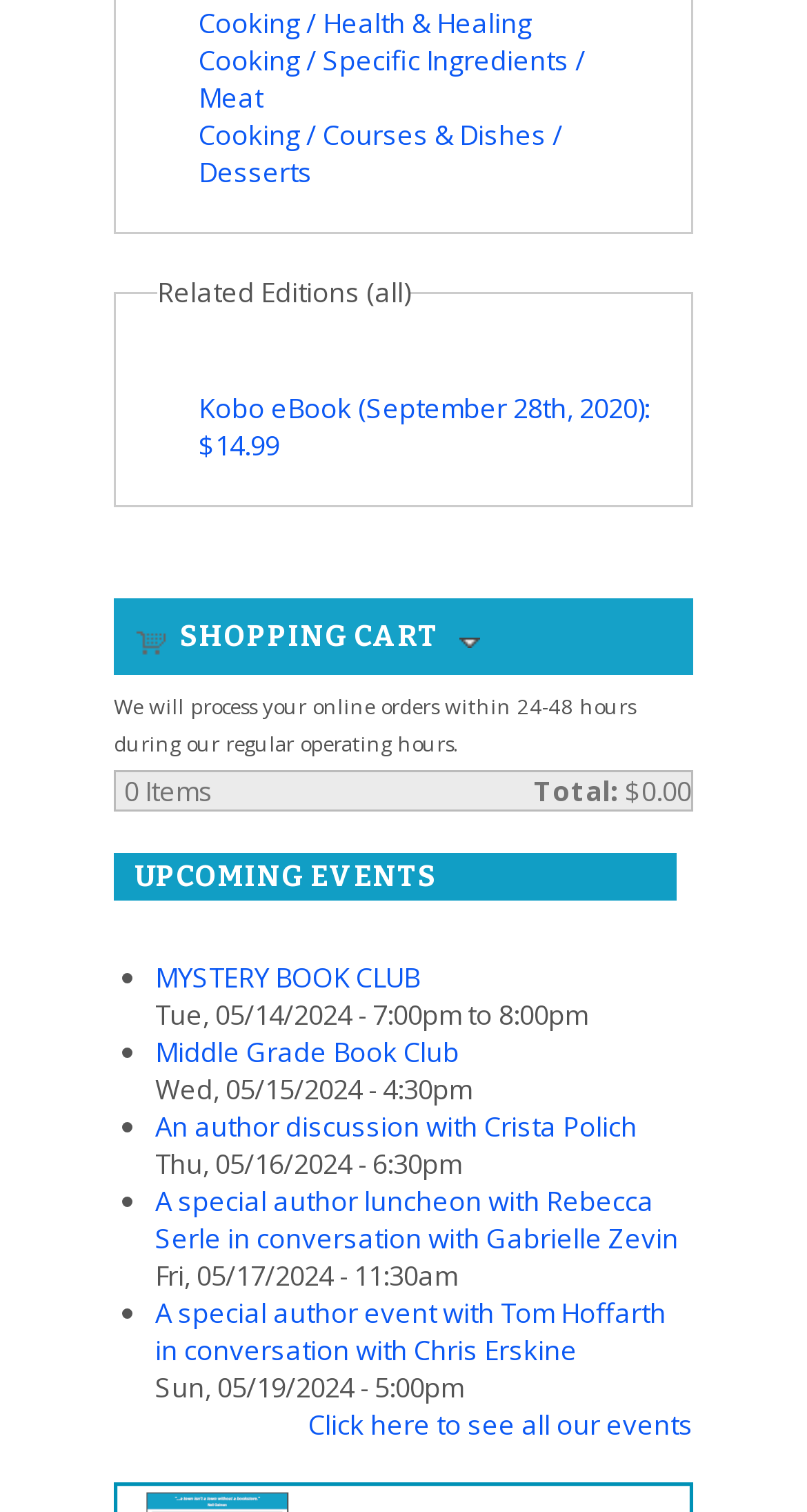How many upcoming events are listed?
Please give a well-detailed answer to the question.

I looked at the UPCOMING EVENTS section and counted the number of events listed, which are separated by bullet points. There are 5 events listed.